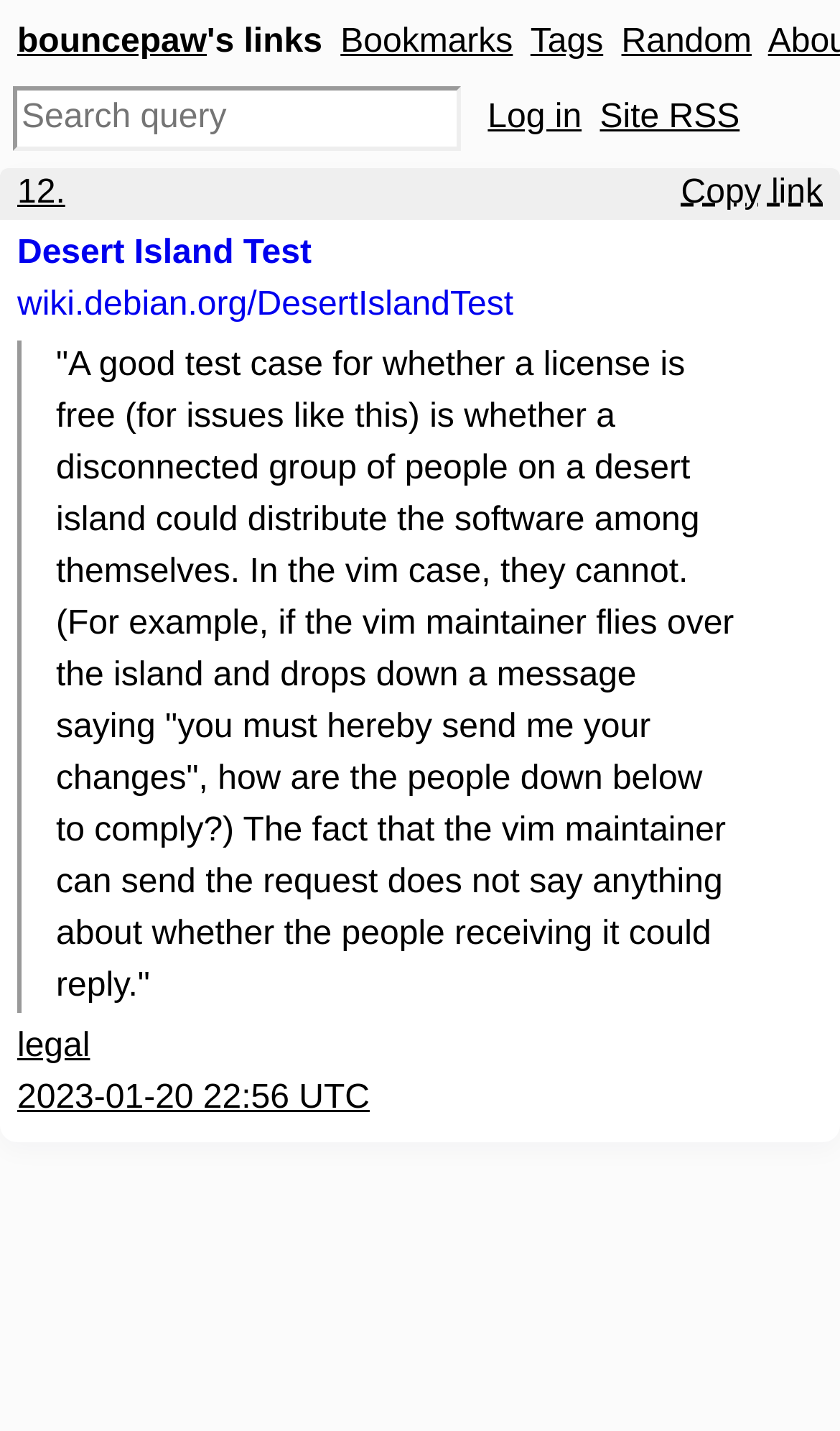Please identify the bounding box coordinates of the element's region that needs to be clicked to fulfill the following instruction: "go to bouncepaw's homepage". The bounding box coordinates should consist of four float numbers between 0 and 1, i.e., [left, top, right, bottom].

[0.021, 0.017, 0.246, 0.042]